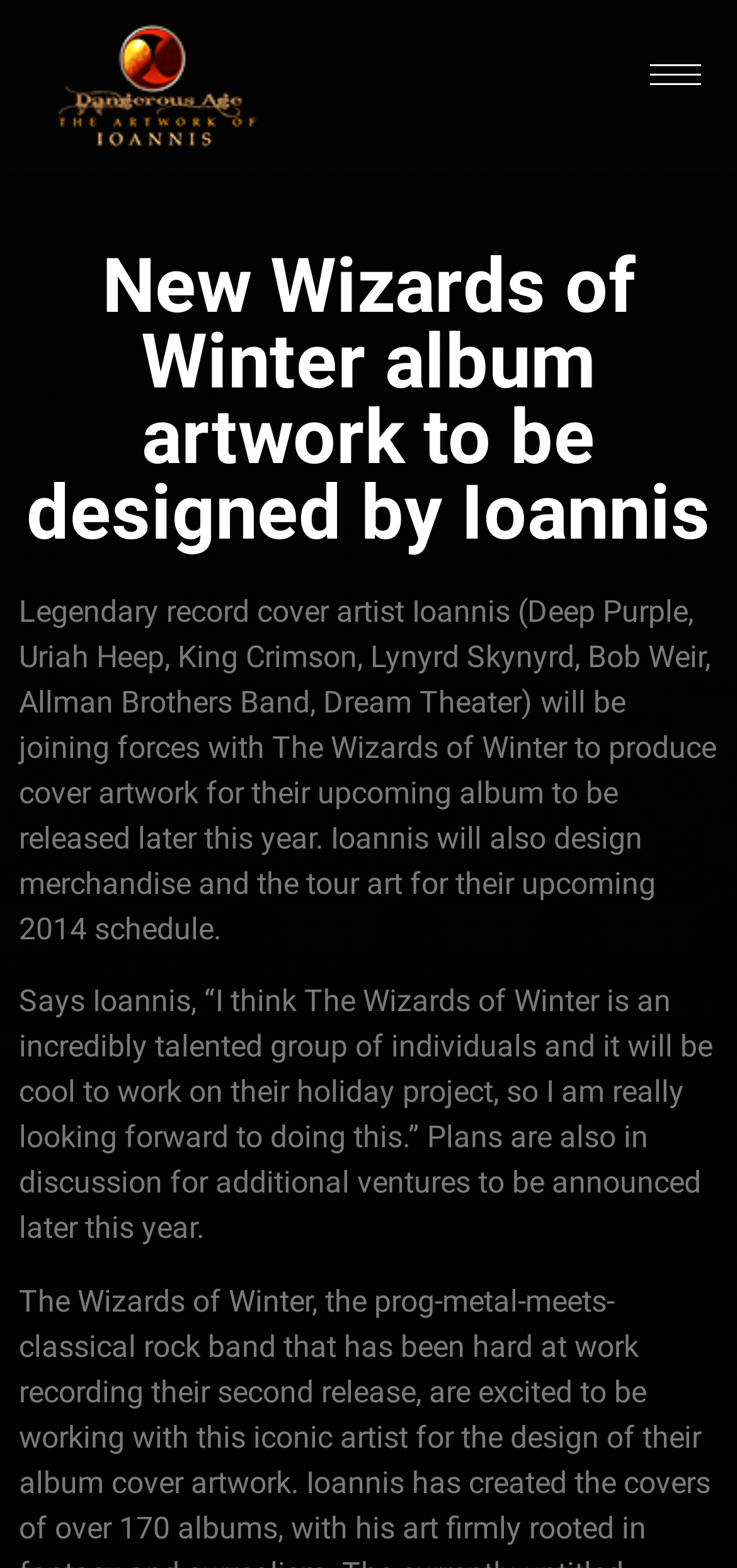Locate the bounding box of the UI element based on this description: "August 2020". Provide four float numbers between 0 and 1 as [left, top, right, bottom].

None